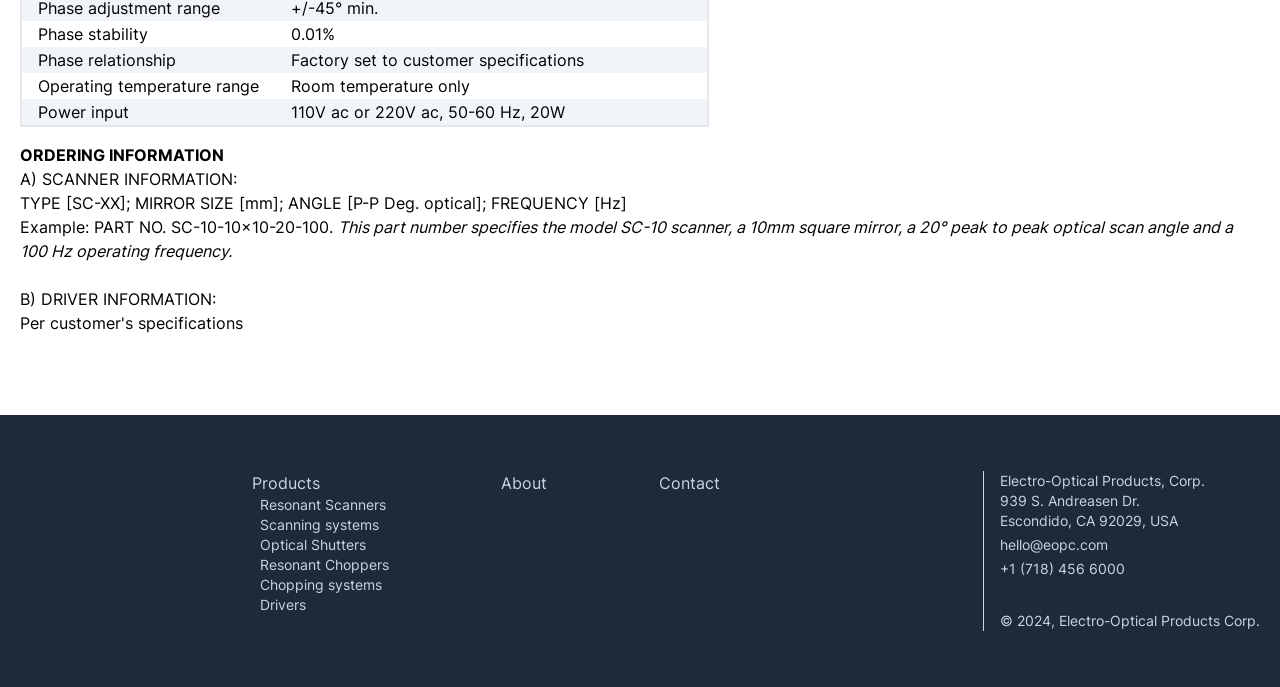Pinpoint the bounding box coordinates of the element you need to click to execute the following instruction: "Click on Products". The bounding box should be represented by four float numbers between 0 and 1, in the format [left, top, right, bottom].

[0.196, 0.689, 0.25, 0.718]